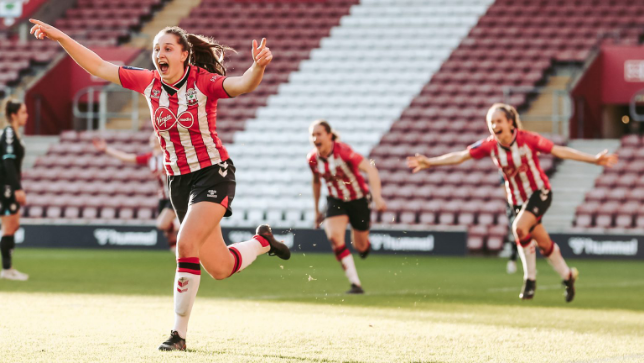Kindly respond to the following question with a single word or a brief phrase: 
What is the mood of the teammates in the background?

Celebratory